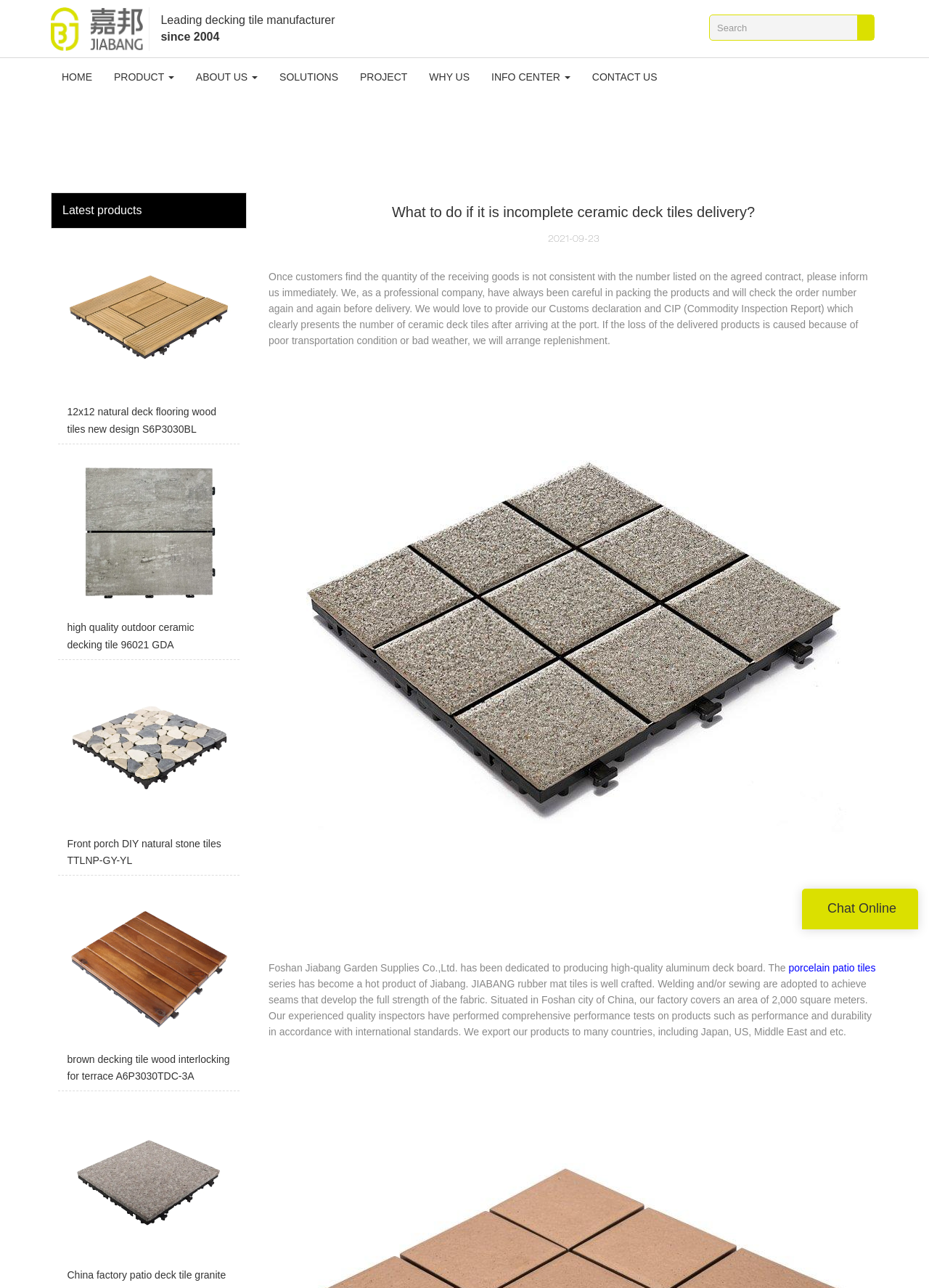Given the webpage screenshot and the description, determine the bounding box coordinates (top-left x, top-left y, bottom-right x, bottom-right y) that define the location of the UI element matching this description: name="searchname" placeholder="Search"

[0.764, 0.012, 0.923, 0.031]